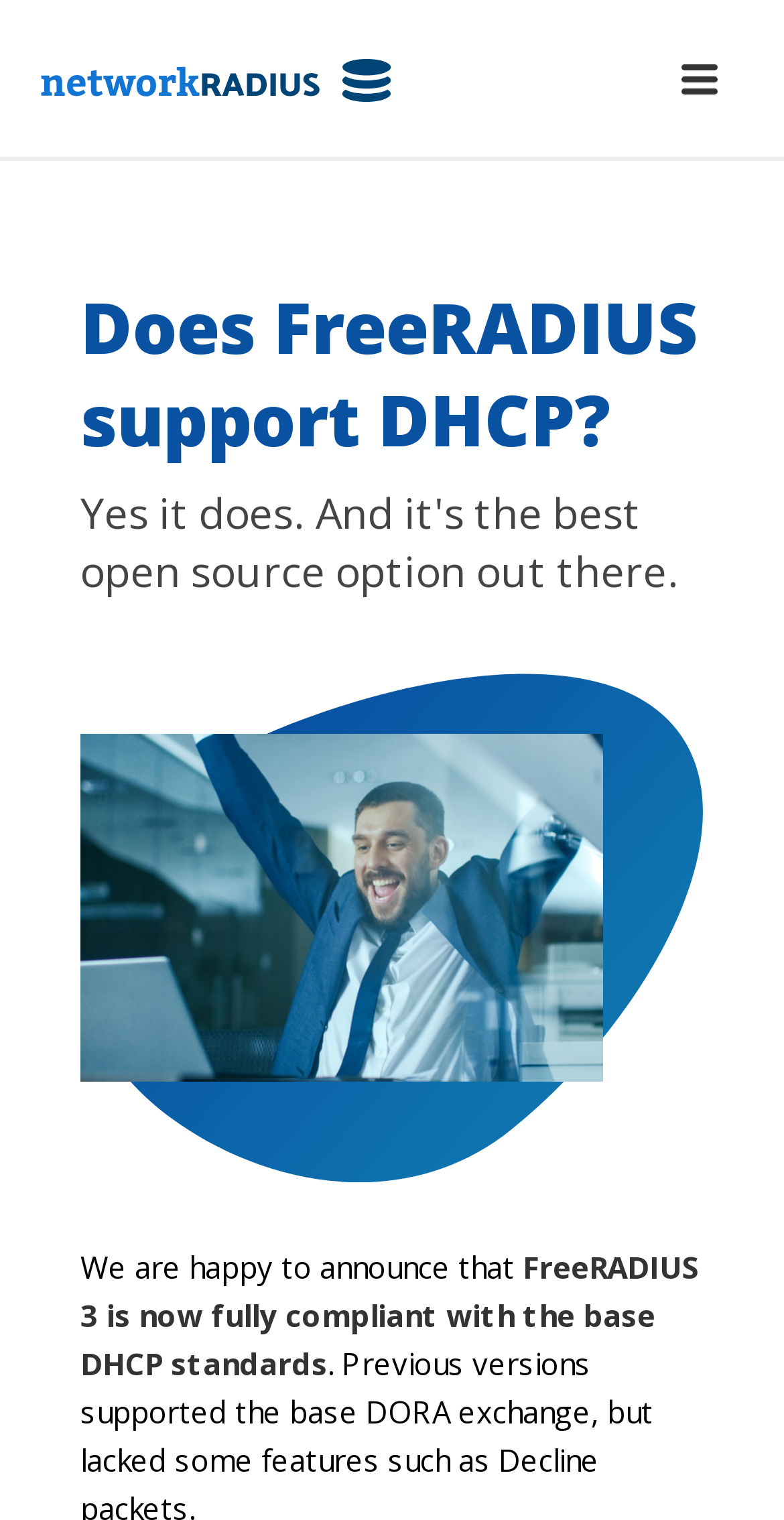What is the color scheme of the website?
Use the screenshot to answer the question with a single word or phrase.

Unknown